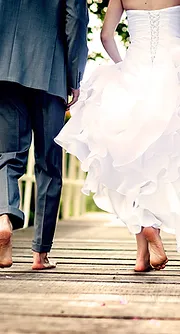What is the man's attire?
Please ensure your answer is as detailed and informative as possible.

The man is dressed in a smart gray suit, showcasing a relaxed yet stylish approach to formal attire, which complements the woman's elegant wedding dress.